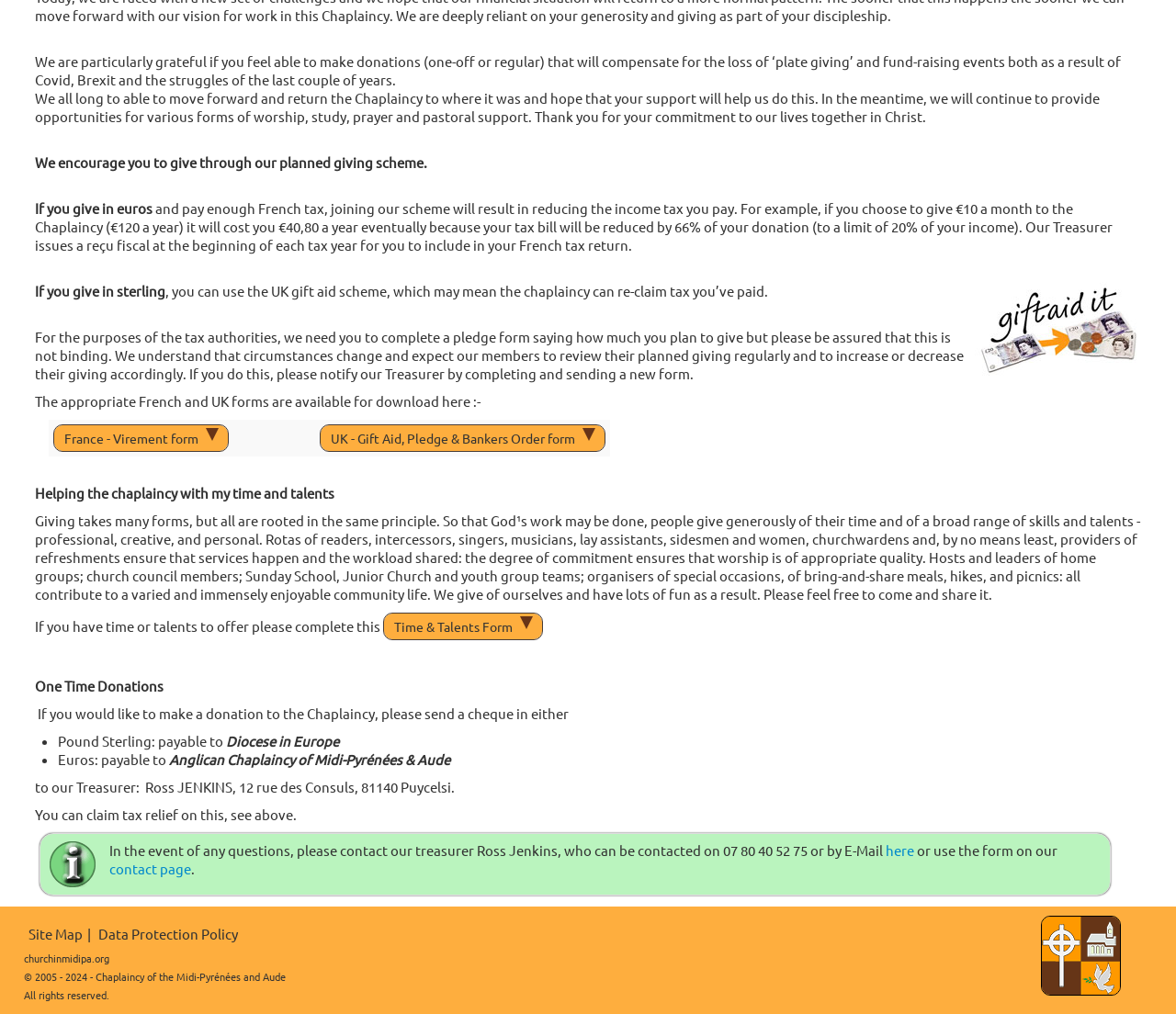Using the provided element description "Time & Talents Form", determine the bounding box coordinates of the UI element.

[0.326, 0.604, 0.462, 0.632]